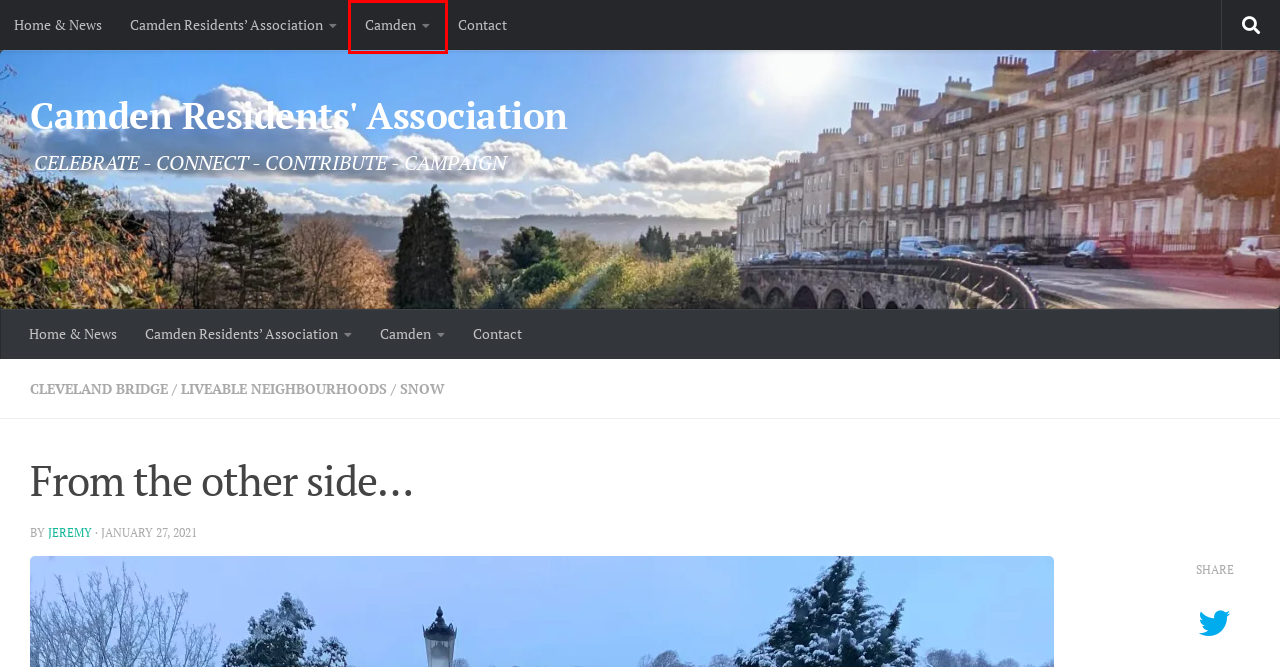You have been given a screenshot of a webpage with a red bounding box around a UI element. Select the most appropriate webpage description for the new webpage that appears after clicking the element within the red bounding box. The choices are:
A. Jeremy, Author at Camden Residents' Association
B. Contact » Camden Residents' Association
C. snow Archives » Camden Residents' Association
D. Camden Residents' Association » CELEBRATE - CONNECT - CONTRIBUTE - CAMPAIGN
E. Camden Residents' Association » Camden Residents' Association
F. Cleveland Bridge Archives » Camden Residents' Association
G. Camden » Camden Residents' Association
H. Liveable Neighbourhoods Archives » Camden Residents' Association

G